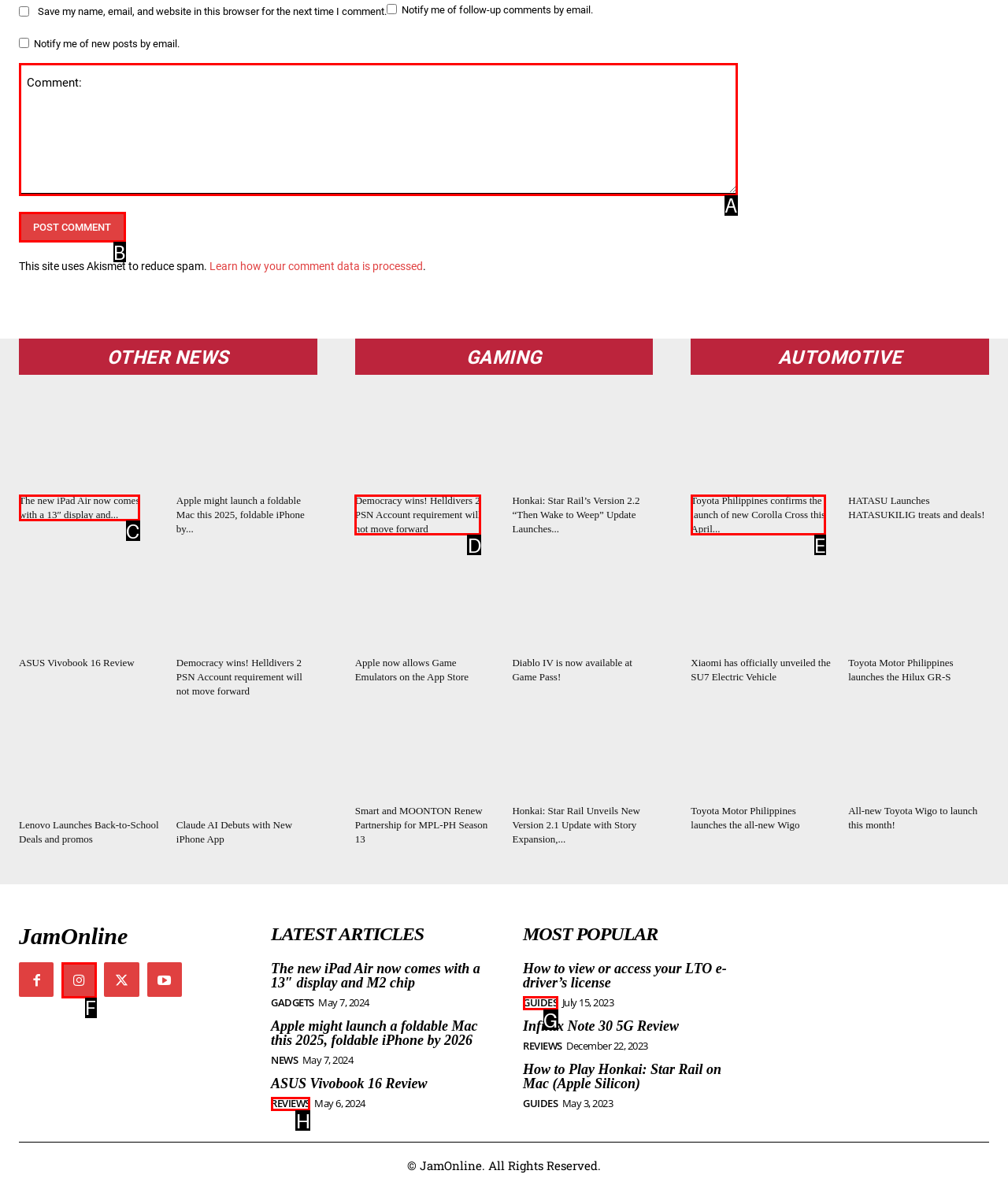Identify which HTML element matches the description: Holidays to Australia. Answer with the correct option's letter.

None